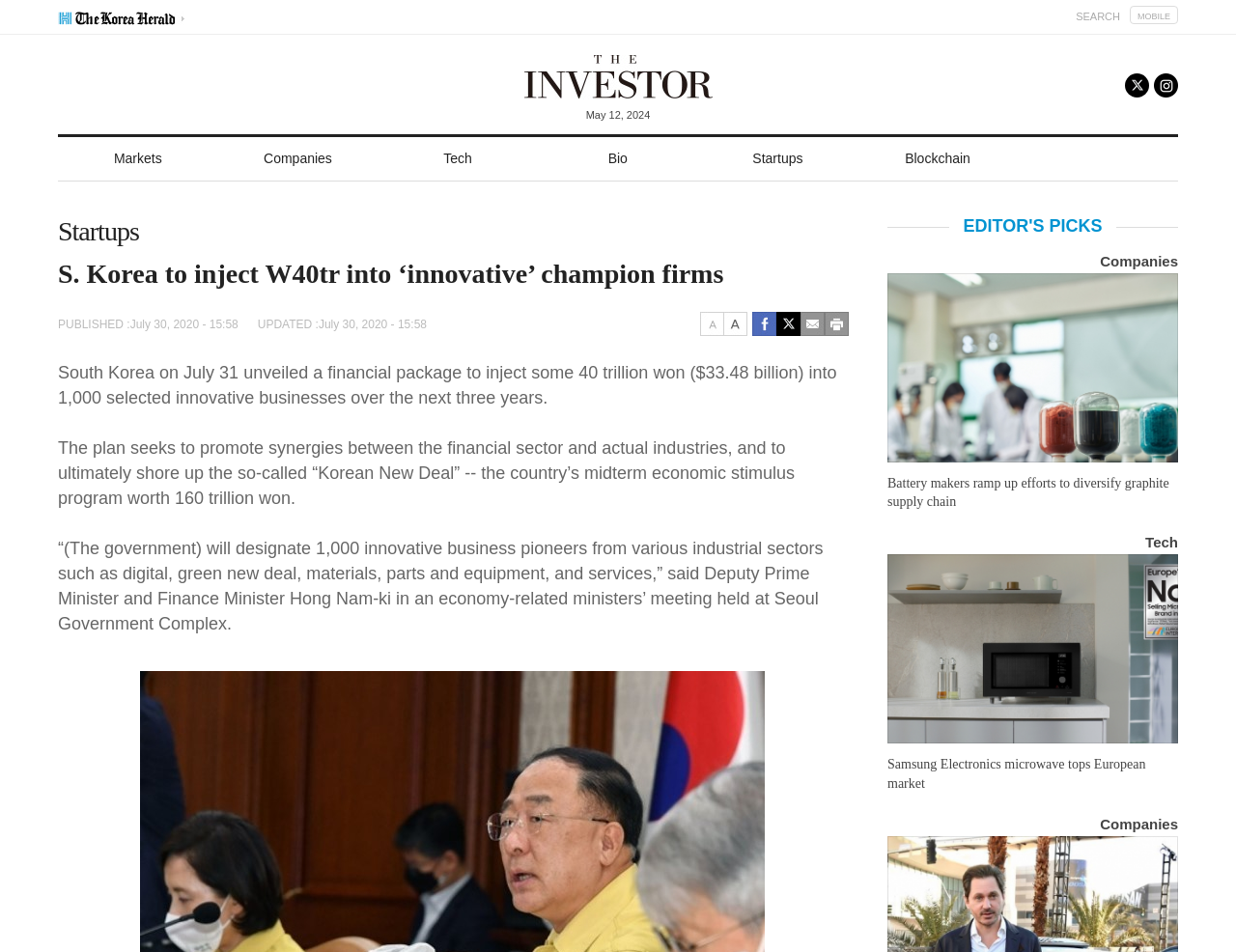Please determine the bounding box coordinates of the element's region to click in order to carry out the following instruction: "share on facebook". The coordinates should be four float numbers between 0 and 1, i.e., [left, top, right, bottom].

[0.609, 0.33, 0.628, 0.348]